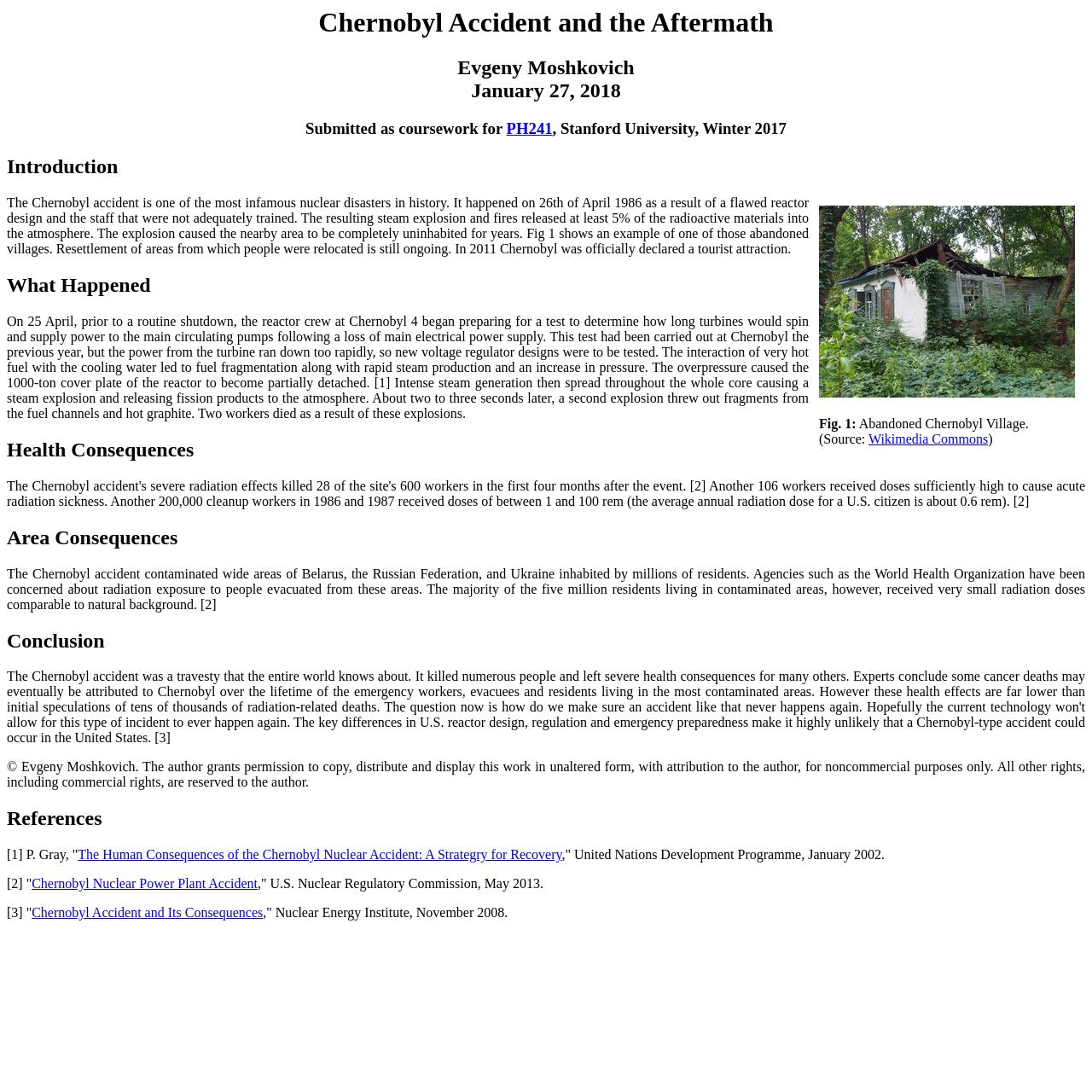What was the date of the Chernobyl accident?
Based on the image, answer the question with as much detail as possible.

The answer can be found in the paragraph under the 'Introduction' heading, which states 'It happened on 26th of April 1986 as a result of a flawed reactor design and the staff that were not adequately trained.'